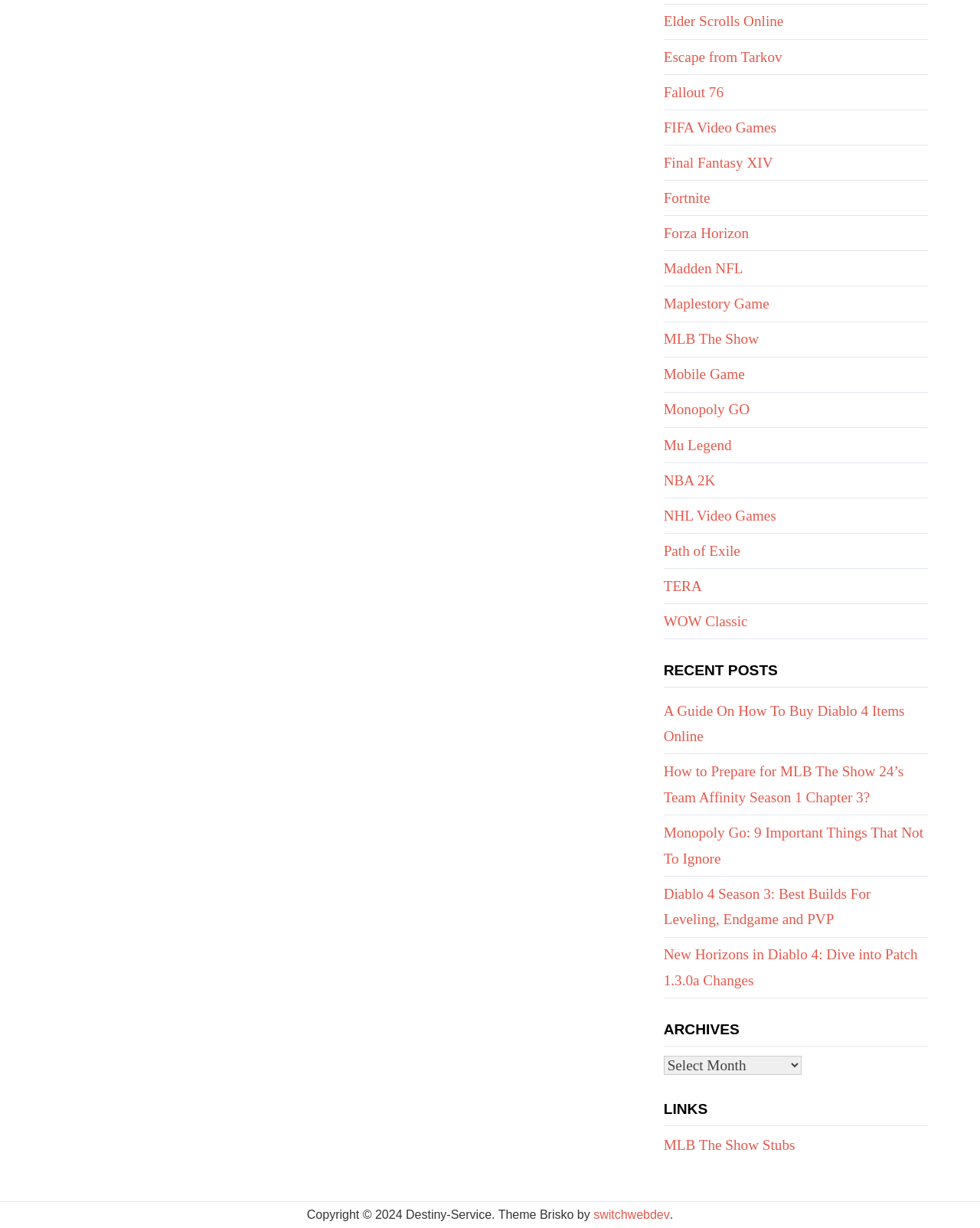Based on the element description, predict the bounding box coordinates (top-left x, top-left y, bottom-right x, bottom-right y) for the UI element in the screenshot: NHL Video Games

[0.677, 0.413, 0.792, 0.426]